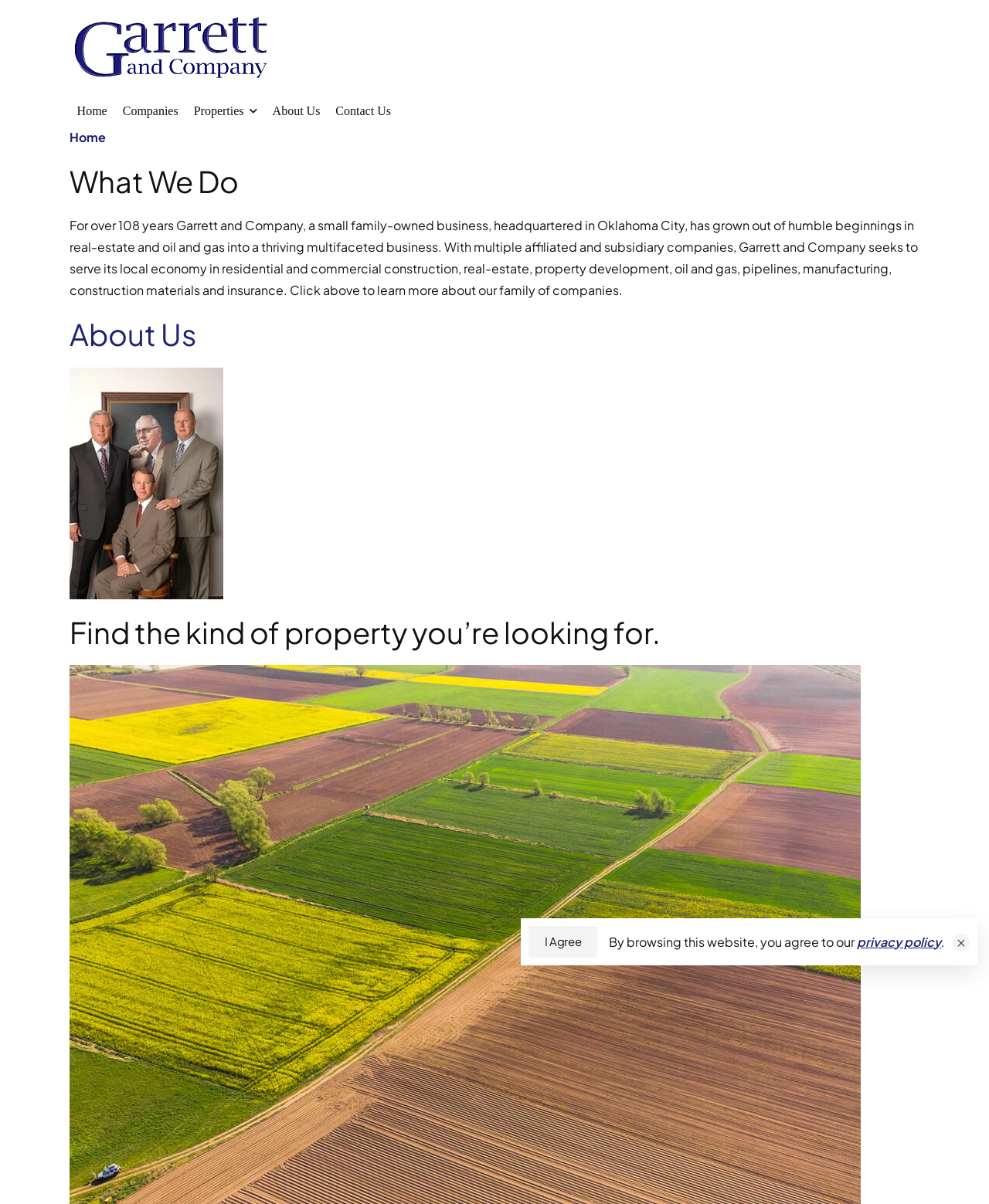Please determine the bounding box coordinates for the element with the description: "About Us".

[0.268, 0.079, 0.332, 0.105]